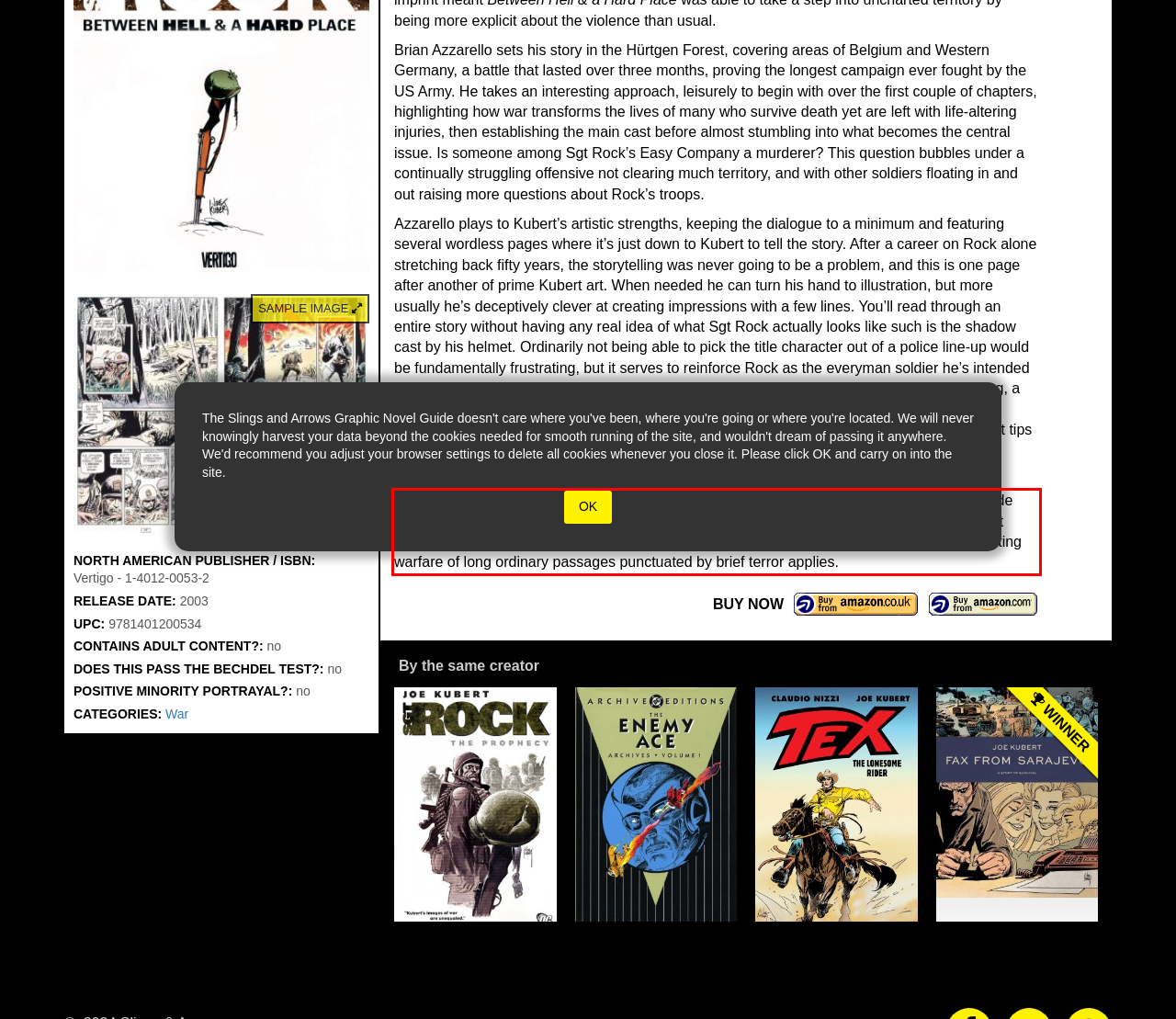Extract and provide the text found inside the red rectangle in the screenshot of the webpage.

The finale is disappointing, the danger real, but the perpetrator too mannered, and their attitude deliberately repugnant, while the understated and sentimental epilogue works really well. That contrast sums up the story as whole. It features some striking moments, but a cadence reflecting warfare of long ordinary passages punctuated by brief terror applies.